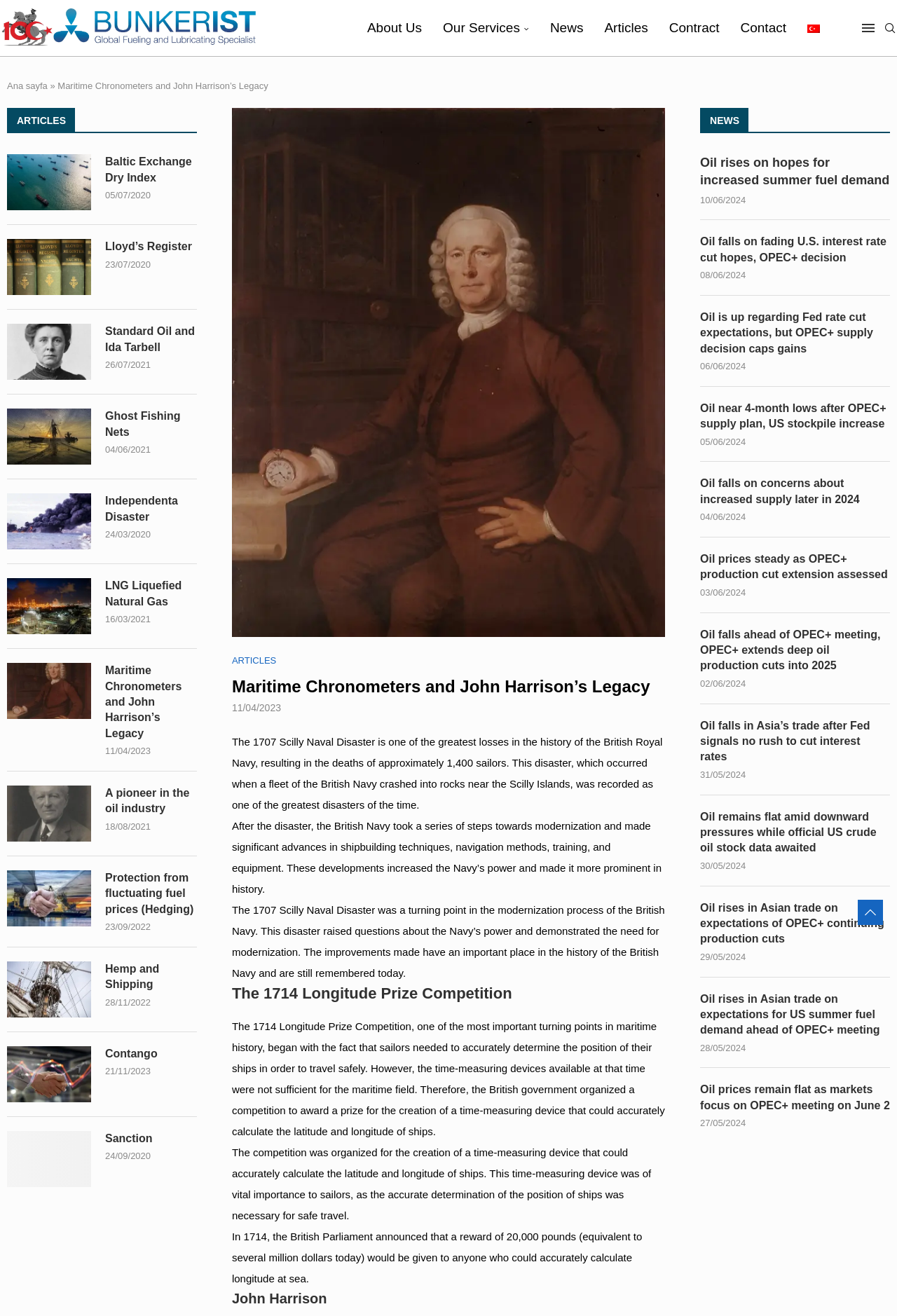Extract the main title from the webpage.

Maritime Chronometers and John Harrison’s Legacy